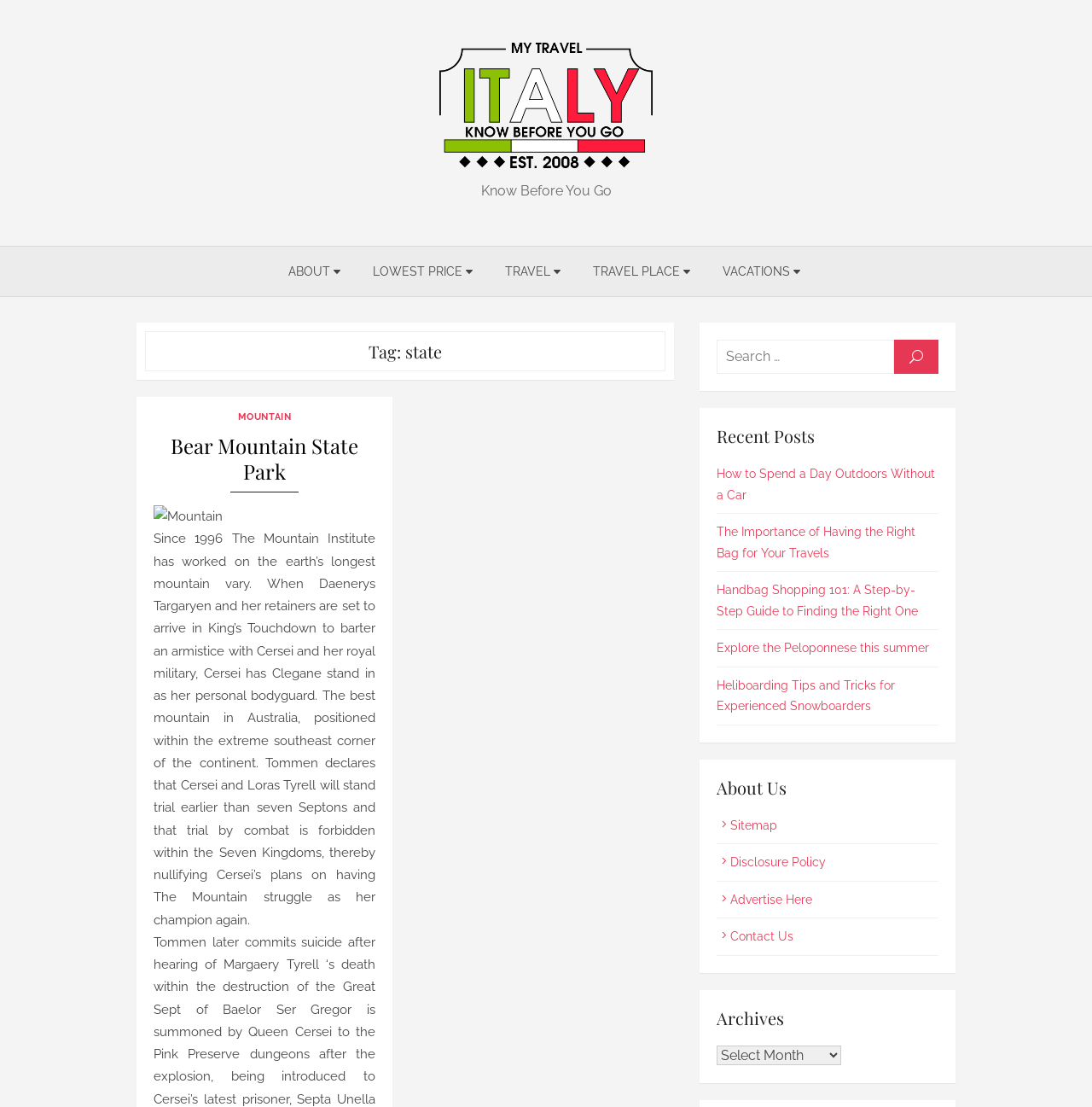Offer a meticulous description of the webpage's structure and content.

The webpage is about "State Archives" on "My Travel Italy". At the top, there is a link to "Skip to content" and the website's logo, "My Travel Italy", which is an image. Below the logo, there is a heading "Know Before You Go". 

On the left side, there is a main menu with five links: "ABOUT C", "LOWEST PRICE C", "TRAVEL C", "TRAVEL PLACE C", and "VACATIONS C". 

On the right side, there is a section with a heading "Tag: state". Below the heading, there are two links: "MOUNTAIN" and "Bear Mountain State Park", which also has an image of a mountain. There is a block of text describing Bear Mountain State Park and its related information.

Below the mountain section, there is a search bar with a button labeled "U SEARCH". 

Further down, there are four links to recent posts, including "How to Spend a Day Outdoors Without a Car", "The Importance of Having the Right Bag for Your Travels", "Handbag Shopping 101: A Step-by-Step Guide to Finding the Right One", and "Explore the Peloponnese this summer". 

There are also sections for "About Us", "Archives", and a combobox for selecting archives. The "About Us" section has four links: "5 Sitemap", "5 Disclosure Policy", "5 Advertise Here", and "5 Contact Us".